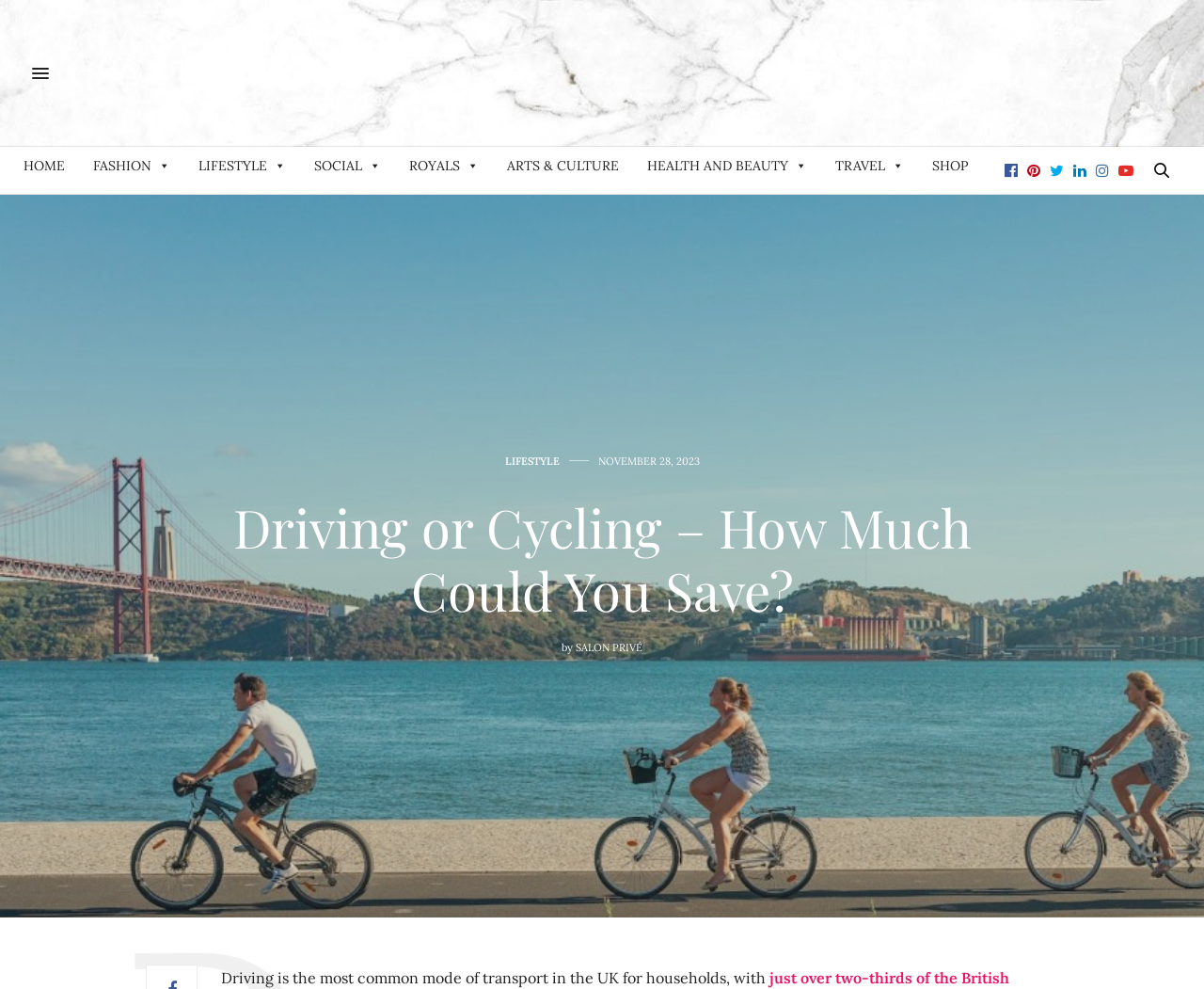Answer the question in one word or a short phrase:
Who is the author of the article?

SALON PRIVÉ